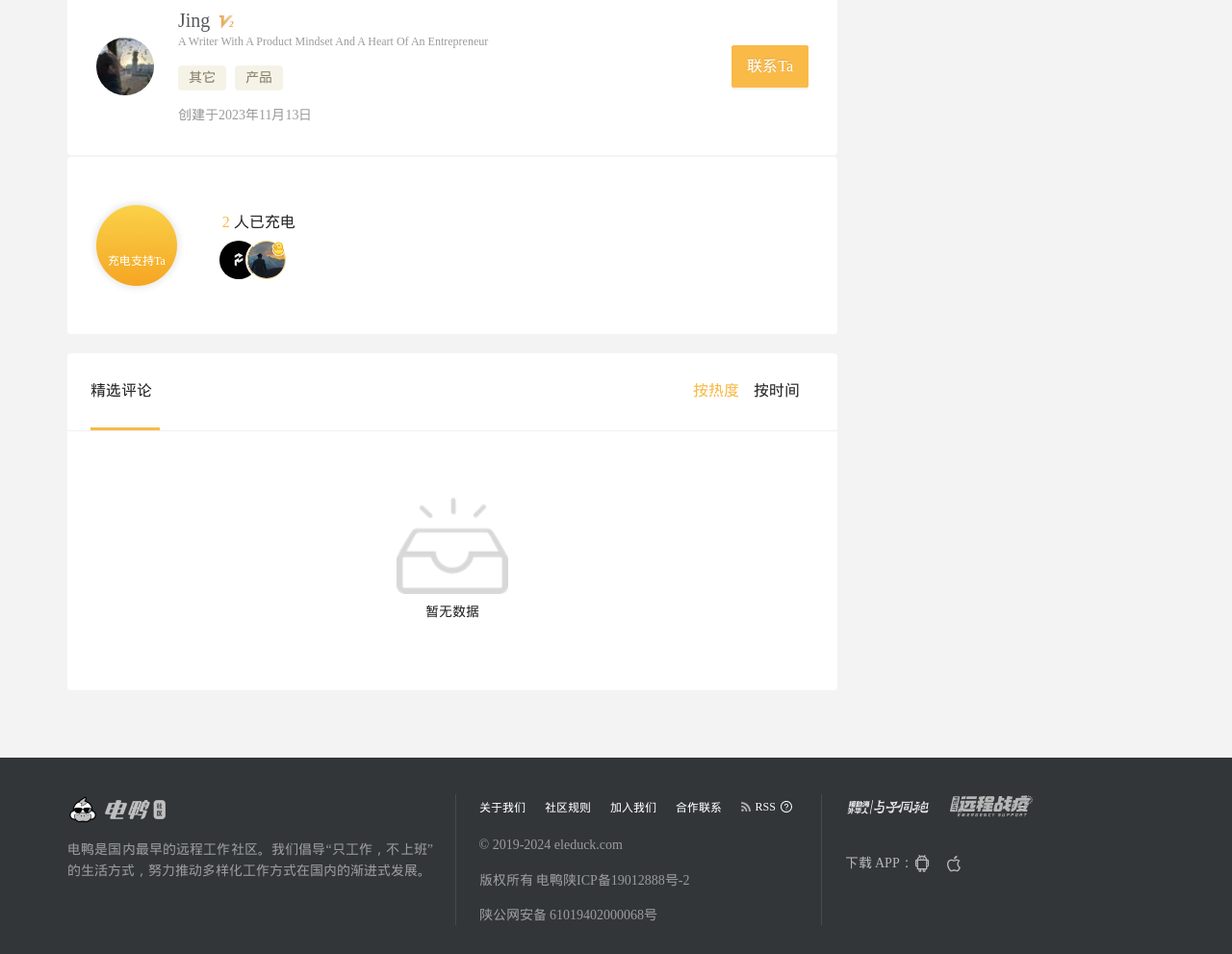Give a succinct answer to this question in a single word or phrase: 
What is the creation date of the writer's content?

2023年11月13日